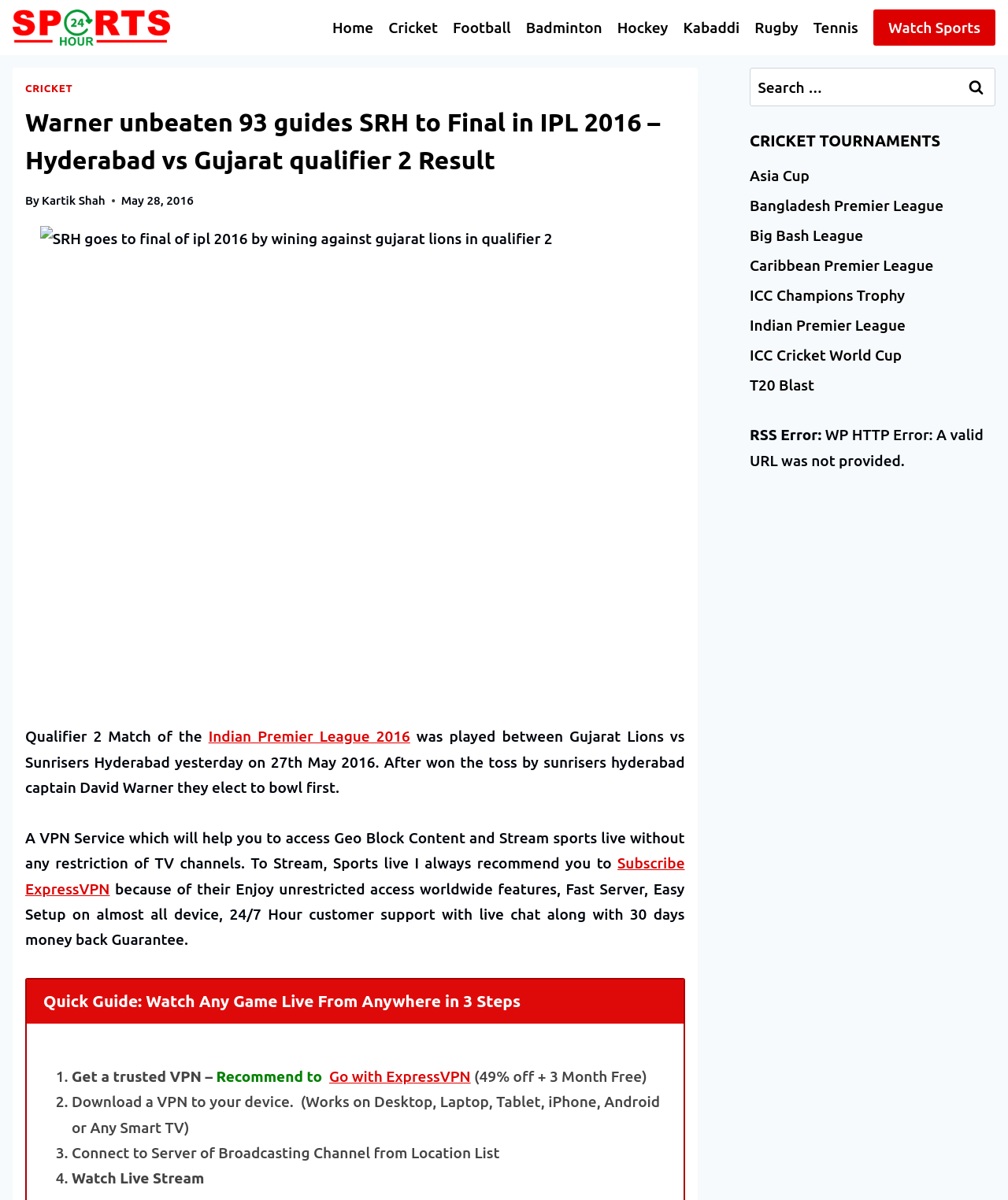What is the name of the sports website?
Based on the visual, give a brief answer using one word or a short phrase.

Sports24hour